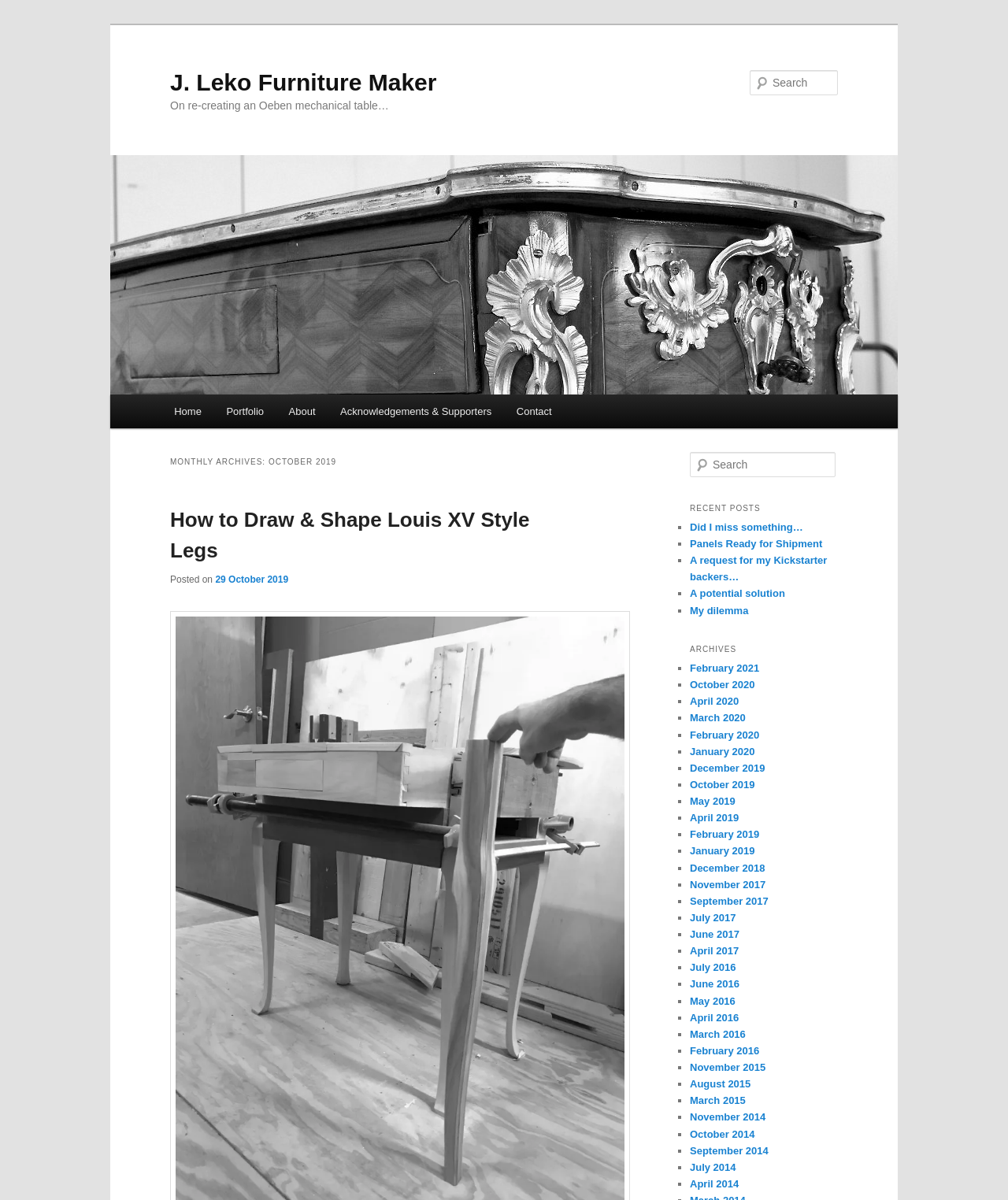Please identify the bounding box coordinates of the region to click in order to complete the task: "Read the post about Louis XV Style Legs". The coordinates must be four float numbers between 0 and 1, specified as [left, top, right, bottom].

[0.169, 0.424, 0.525, 0.469]